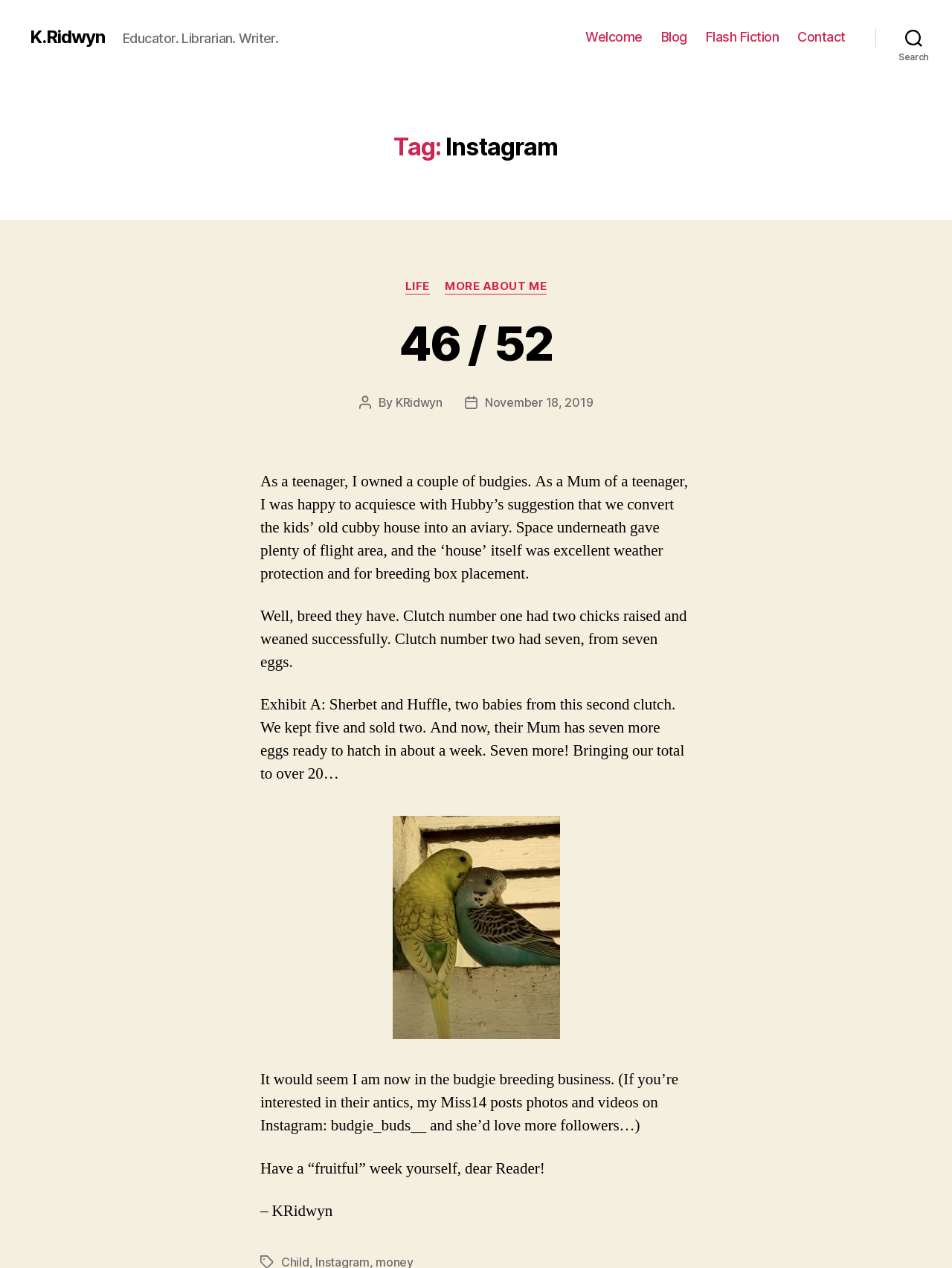Find the bounding box of the web element that fits this description: "Flash Fiction".

[0.741, 0.023, 0.818, 0.036]